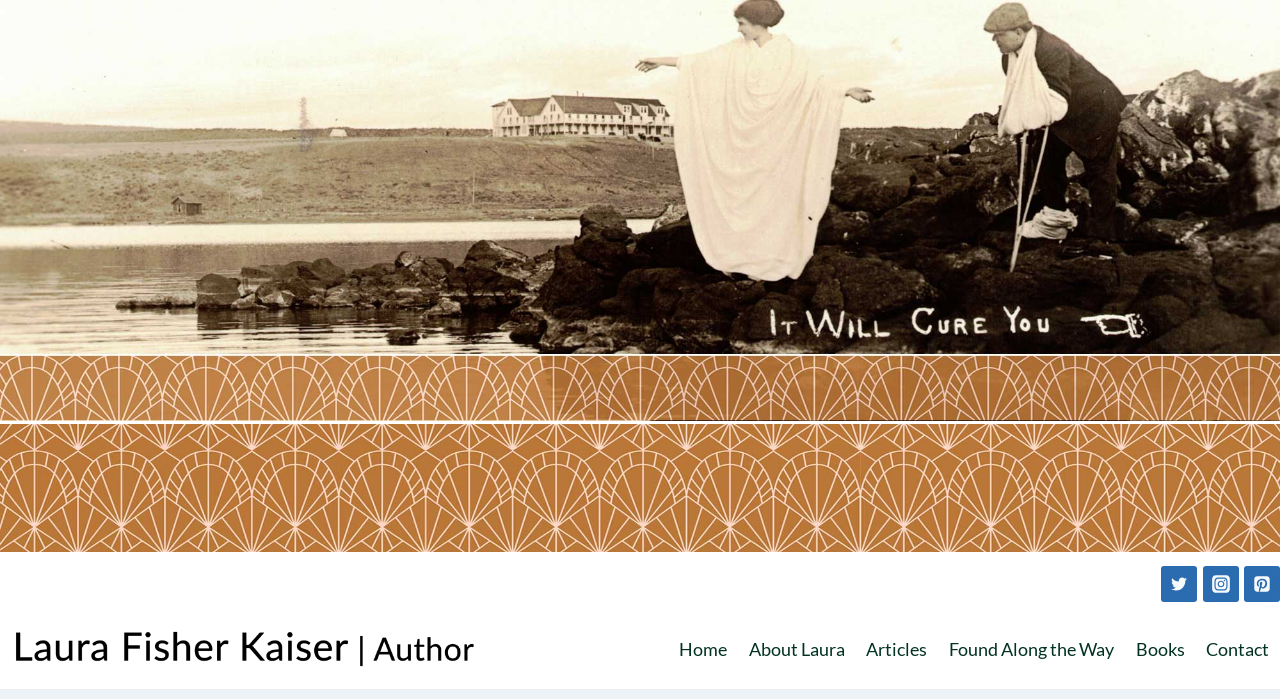Please identify the bounding box coordinates of the area I need to click to accomplish the following instruction: "go to Twitter".

[0.907, 0.81, 0.935, 0.862]